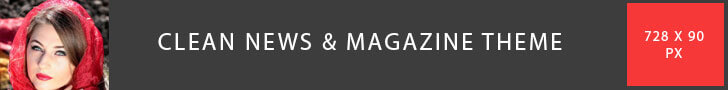What type of design is the theme ideal for?
Refer to the image and provide a thorough answer to the question.

The caption states that the theme is 'ideal for news outlets or blogs aiming for a fresh, professional look', implying a modern and minimalist design aesthetic.